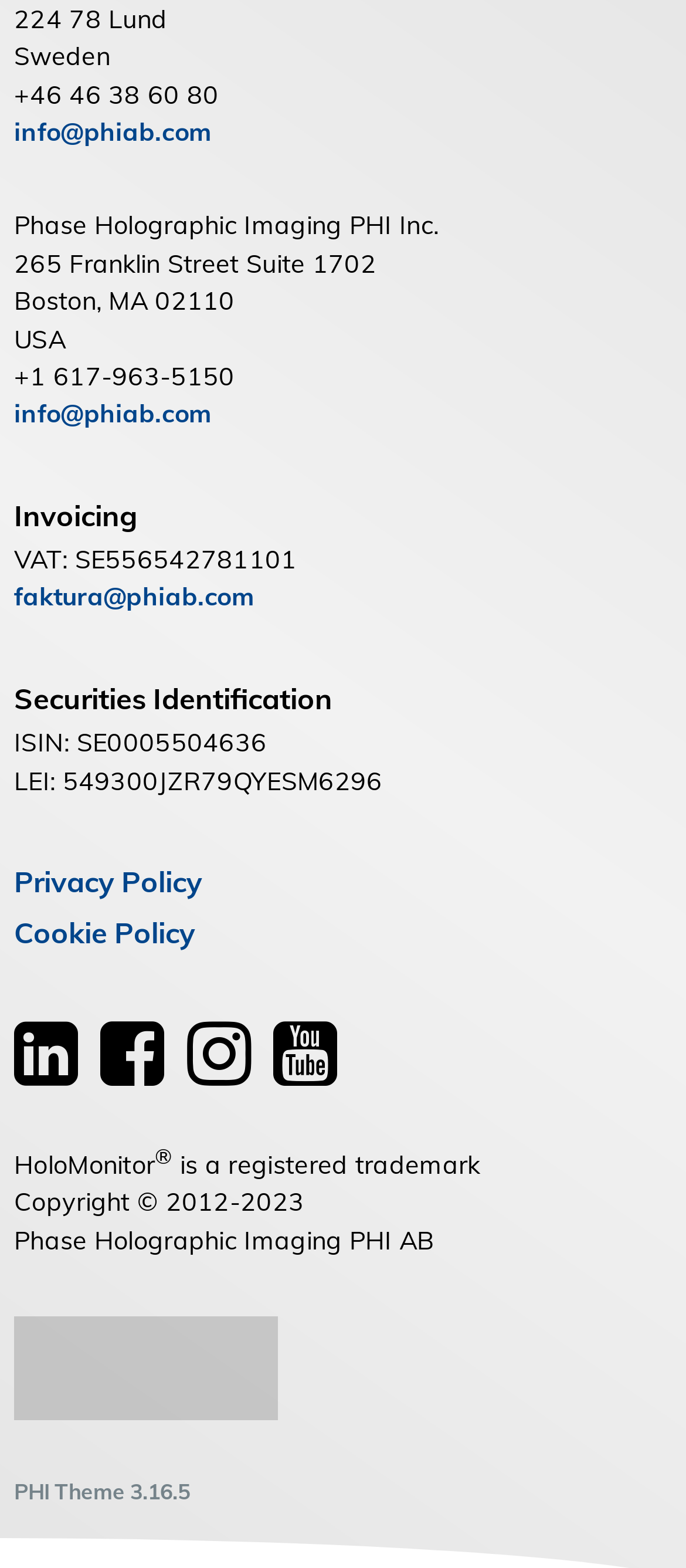What is the company's address?
Please provide a comprehensive answer based on the details in the screenshot.

The company's address can be found in the top section of the webpage, where the address and contact information are listed. The full address is '265 Franklin Street Suite 1702, Boston, MA 02110, USA'.